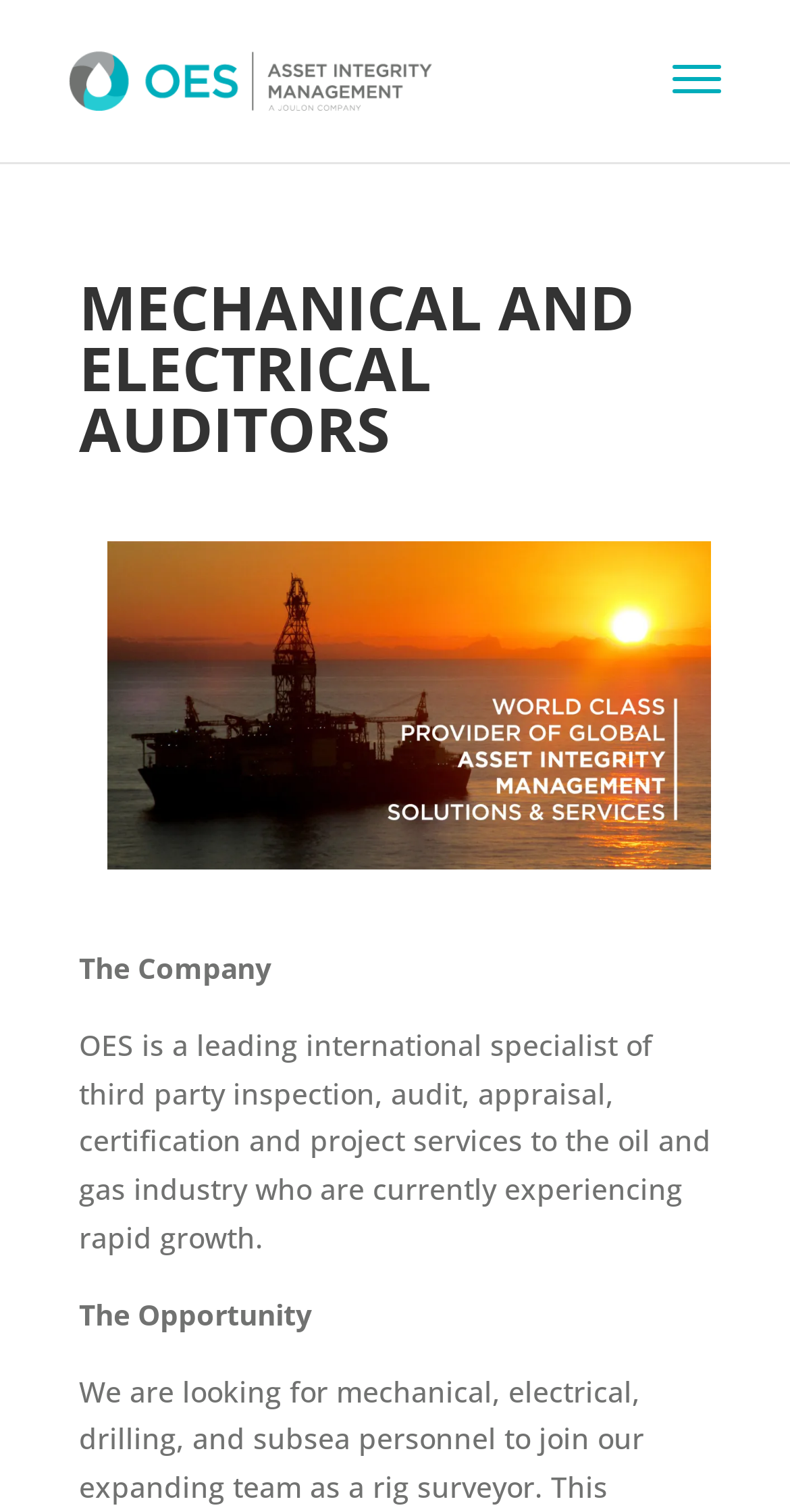Can you give a detailed response to the following question using the information from the image? What is the company's name?

The company's name is OES, which is mentioned in the link and image at the top of the page, and also in the static text that describes the company.